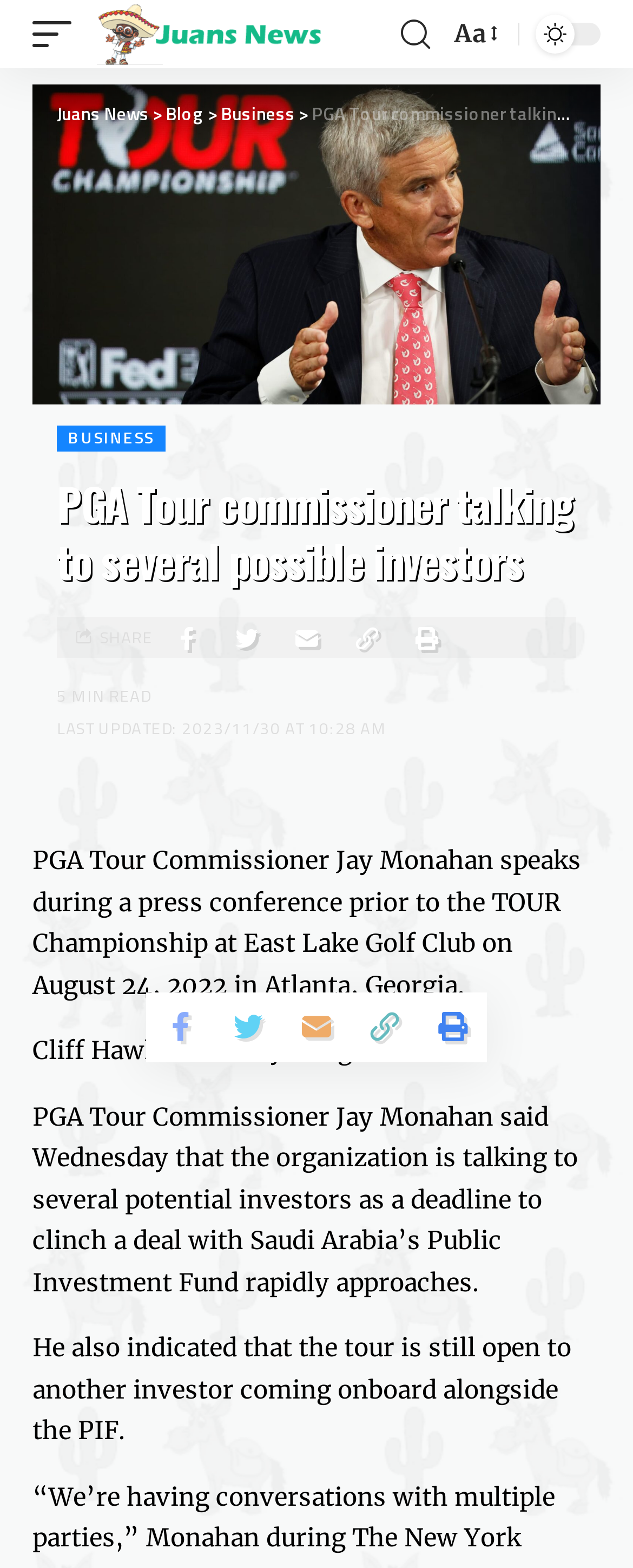What is the last updated time of the article?
Answer the question with a single word or phrase derived from the image.

2023/11/30 AT 10:28 AM